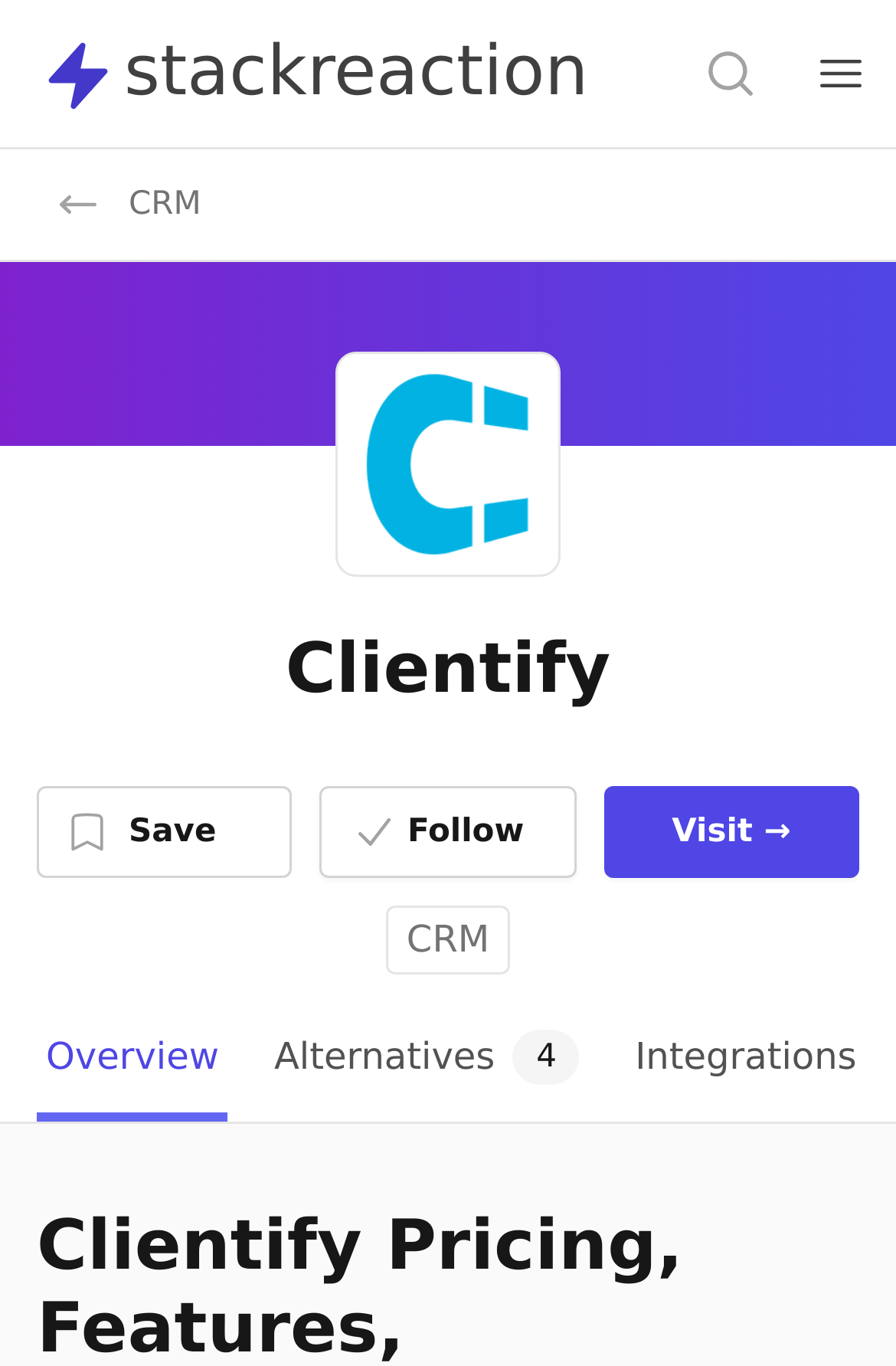What is the function of the 'Save' button? From the image, respond with a single word or brief phrase.

To save